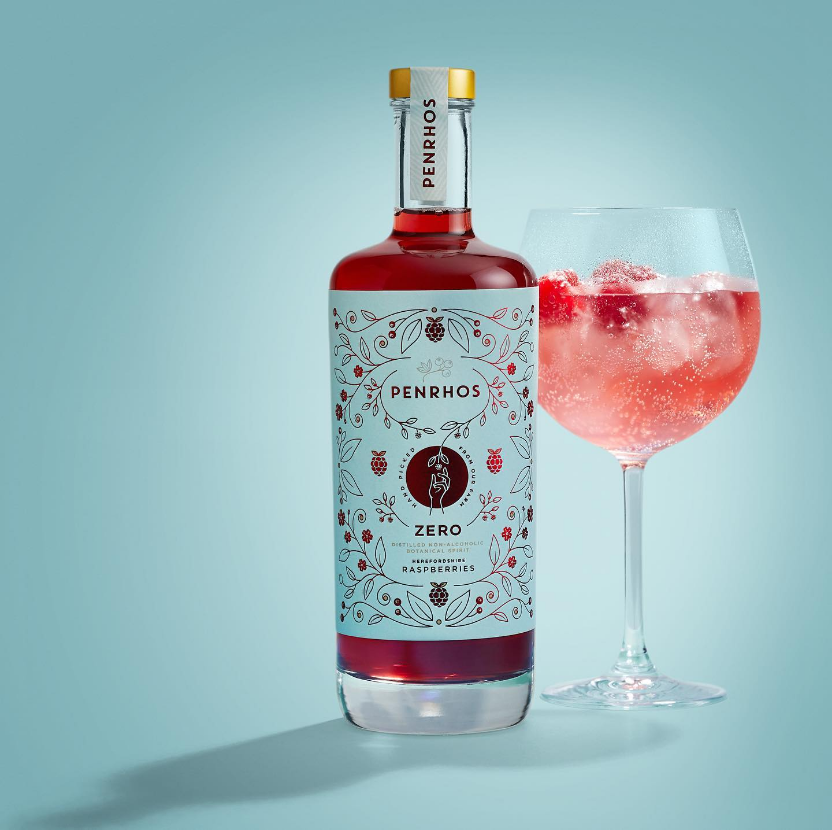Create a vivid and detailed description of the image.

This captivating image features a bottle of Penrhos Zero, a non-alcoholic beverage designed to offer a delightful drink experience without the alcohol. The bottle, with its artistic floral design and a vibrant red liquid, is elegantly positioned next to a stemmed glass filled with a sparkling raspberry drink. The light blue background enhances the vibrant colors, while pieces of fresh raspberries are visible in the glass, hinting at the refreshing taste of this herbal concoction. This image embodies a modern, sophisticated approach to sober drinking, making it perfect for those seeking flavorful alternatives to traditional alcoholic beverages.